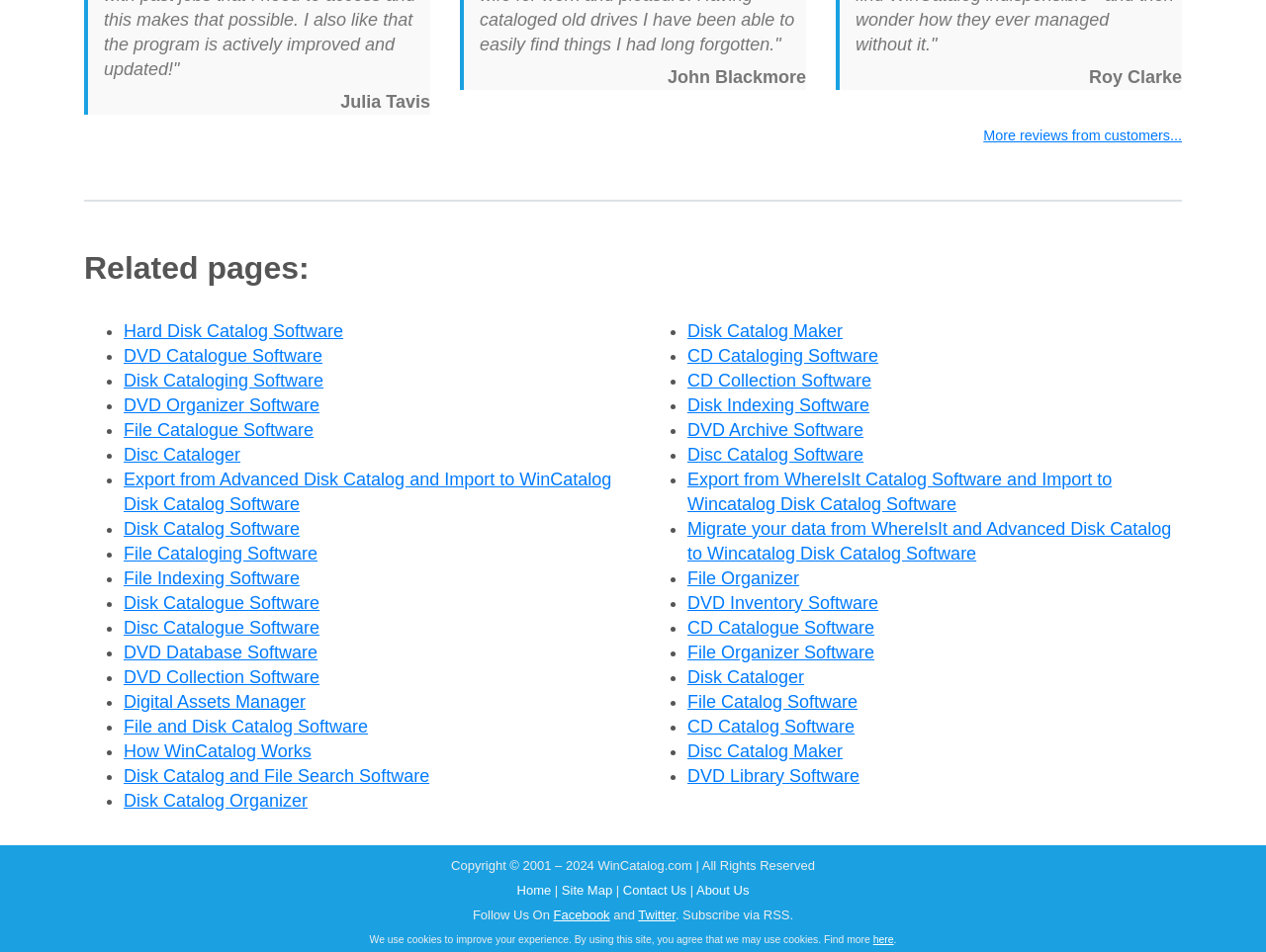What is the text of the link below 'Related pages:'?
Use the screenshot to answer the question with a single word or phrase.

Hard Disk Catalog Software